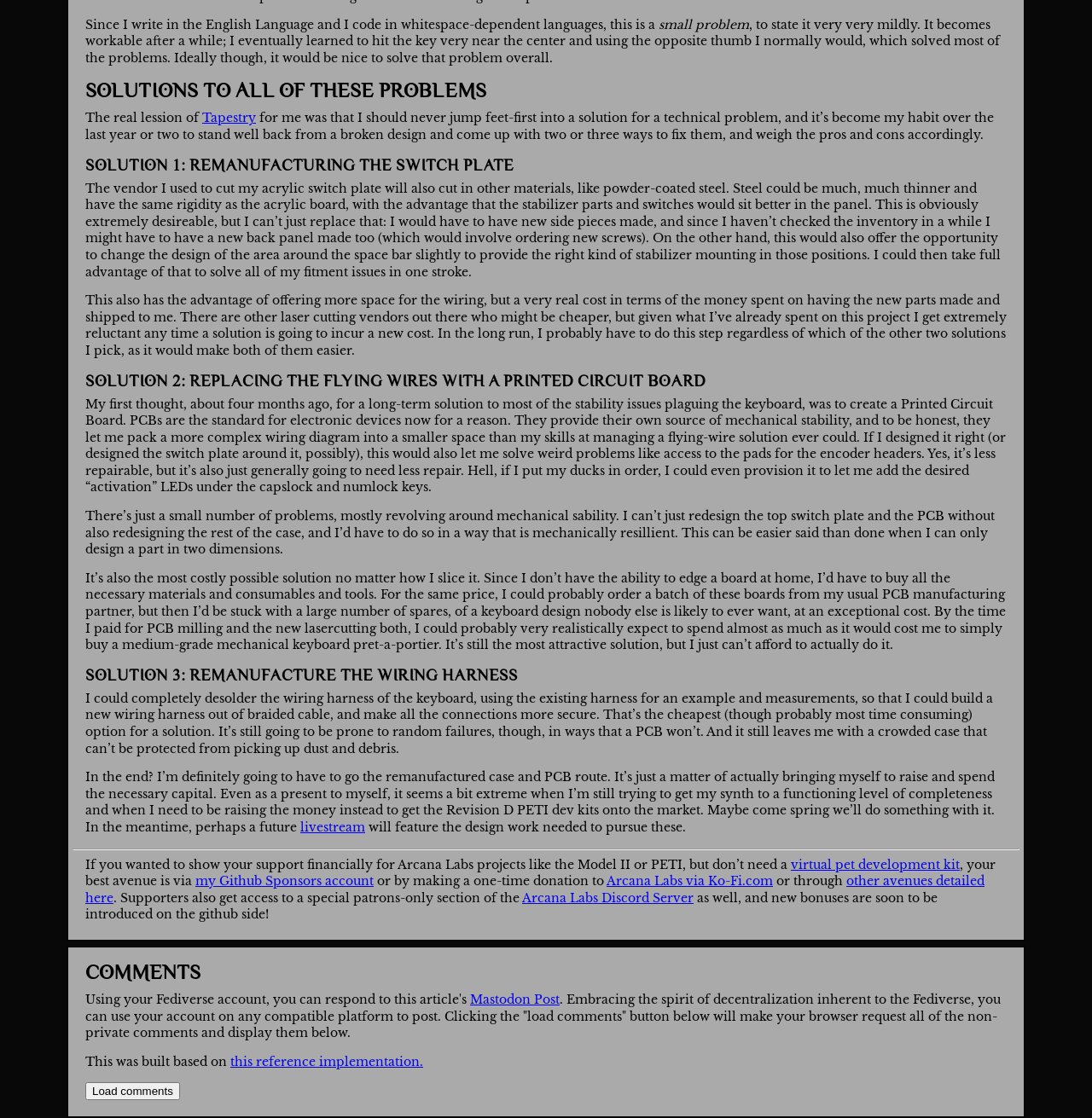Identify the bounding box coordinates of the area you need to click to perform the following instruction: "Click the 'Load comments' button".

[0.078, 0.968, 0.165, 0.984]